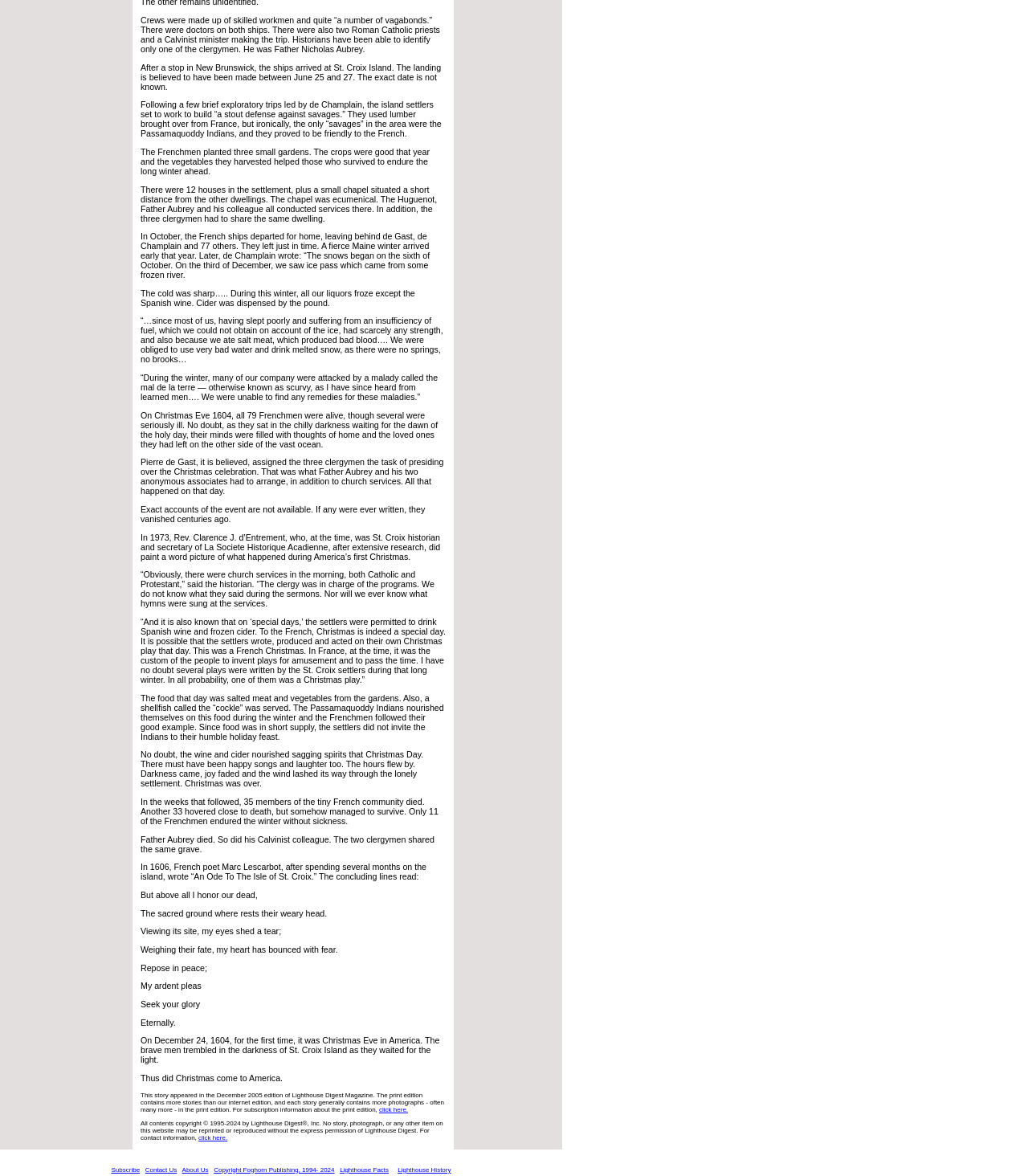Using the given element description, provide the bounding box coordinates (top-left x, top-left y, bottom-right x, bottom-right y) for the corresponding UI element in the screenshot: March 27, 2013

None